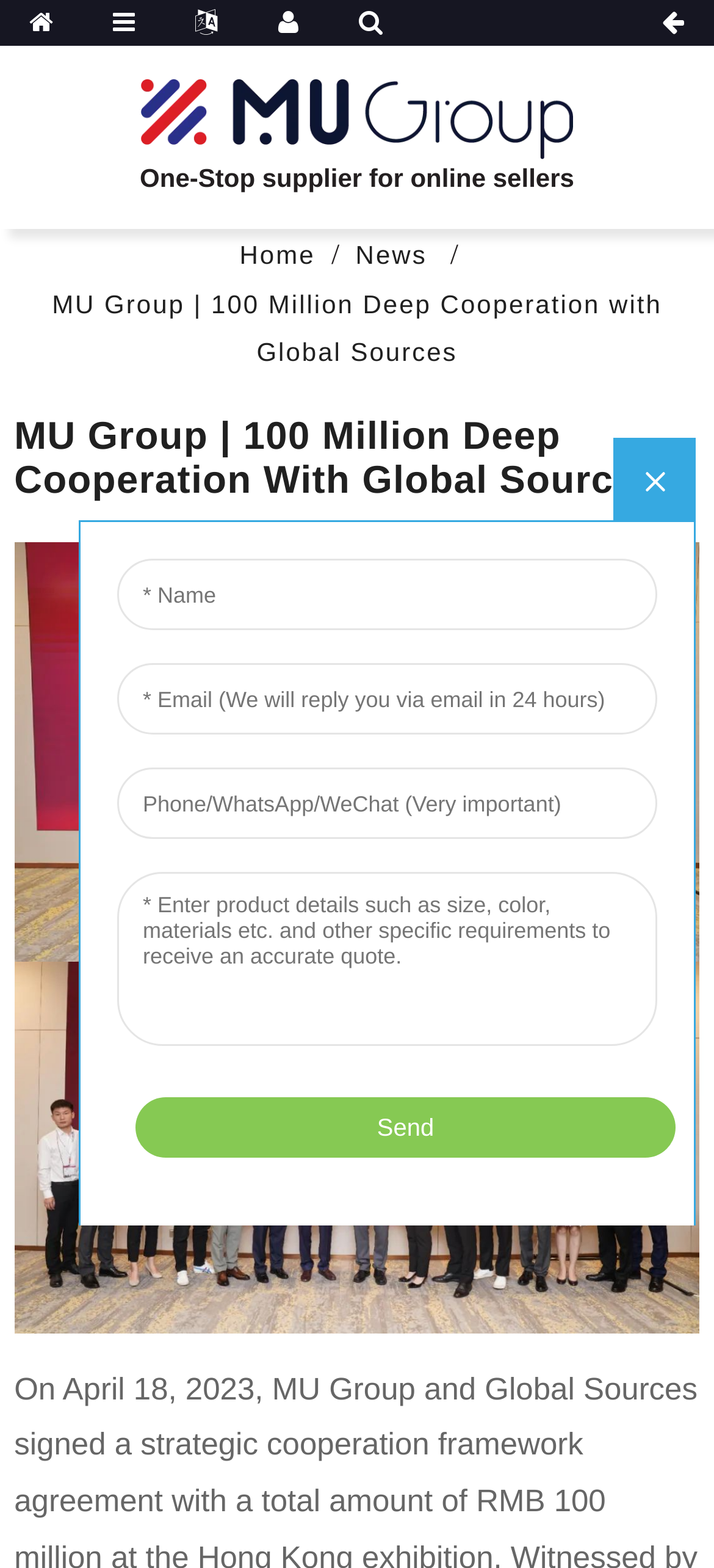How many images are there in the news article?
Deliver a detailed and extensive answer to the question.

There are three images in the news article: the logo image, and two images labeled '56' and '57'.